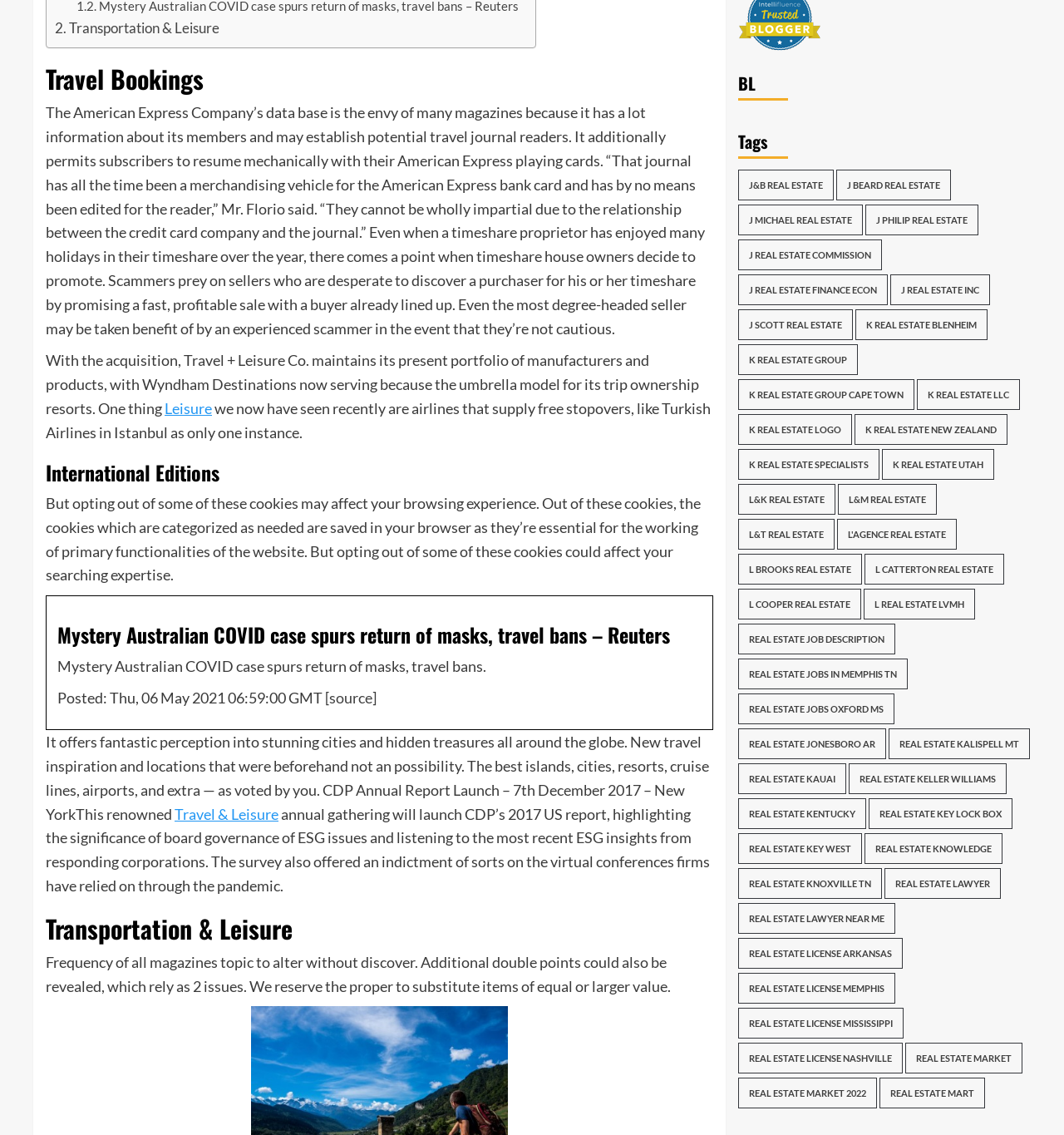For the following element description, predict the bounding box coordinates in the format (top-left x, top-left y, bottom-right x, bottom-right y). All values should be floating point numbers between 0 and 1. Description: L Real Estate Lvmh

[0.811, 0.518, 0.916, 0.546]